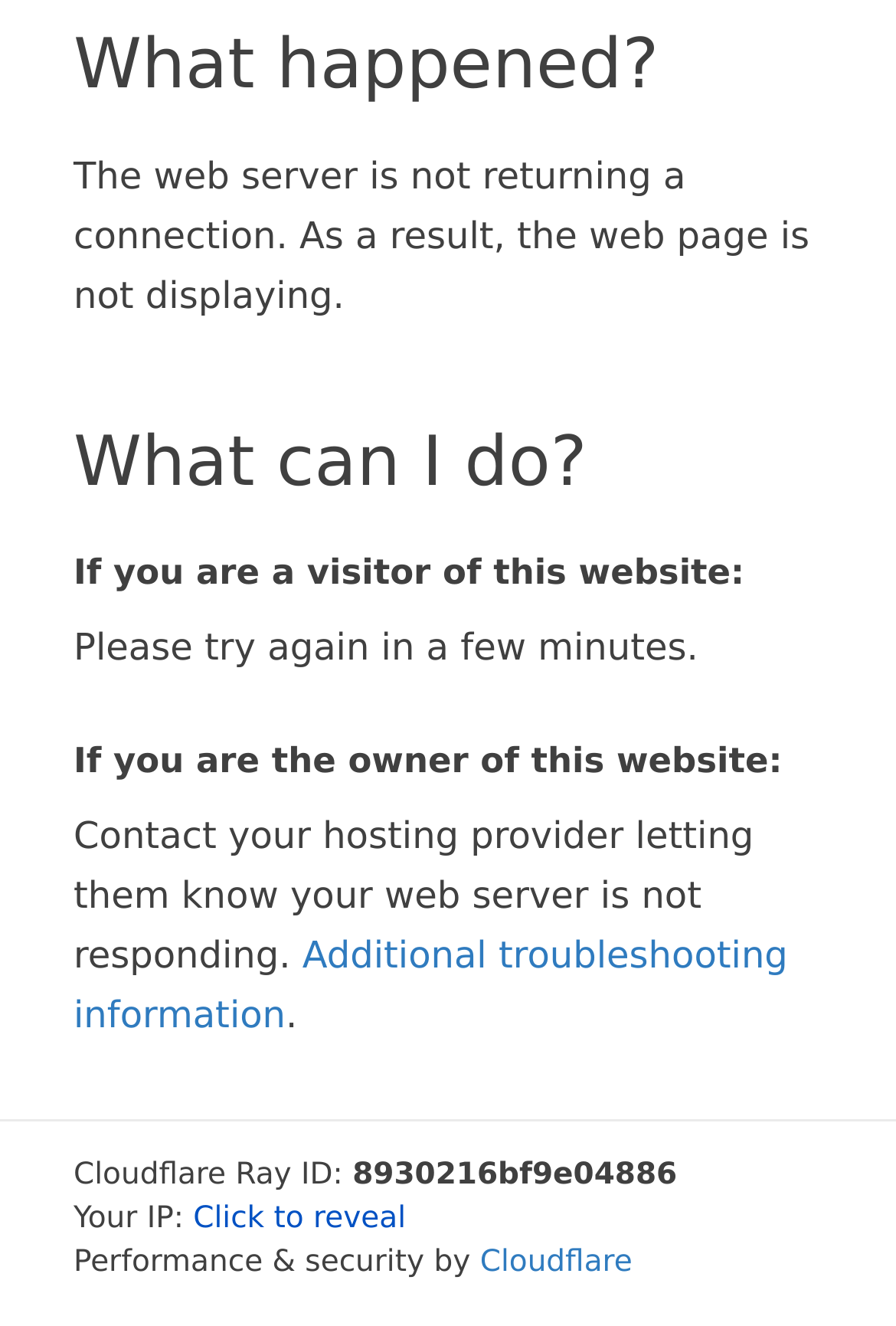Provide a thorough and detailed response to the question by examining the image: 
Who should the owner of this website contact?

The owner of this website should contact their hosting provider, as stated in the StaticText element with the text 'Contact your hosting provider letting them know your web server is not responding.'